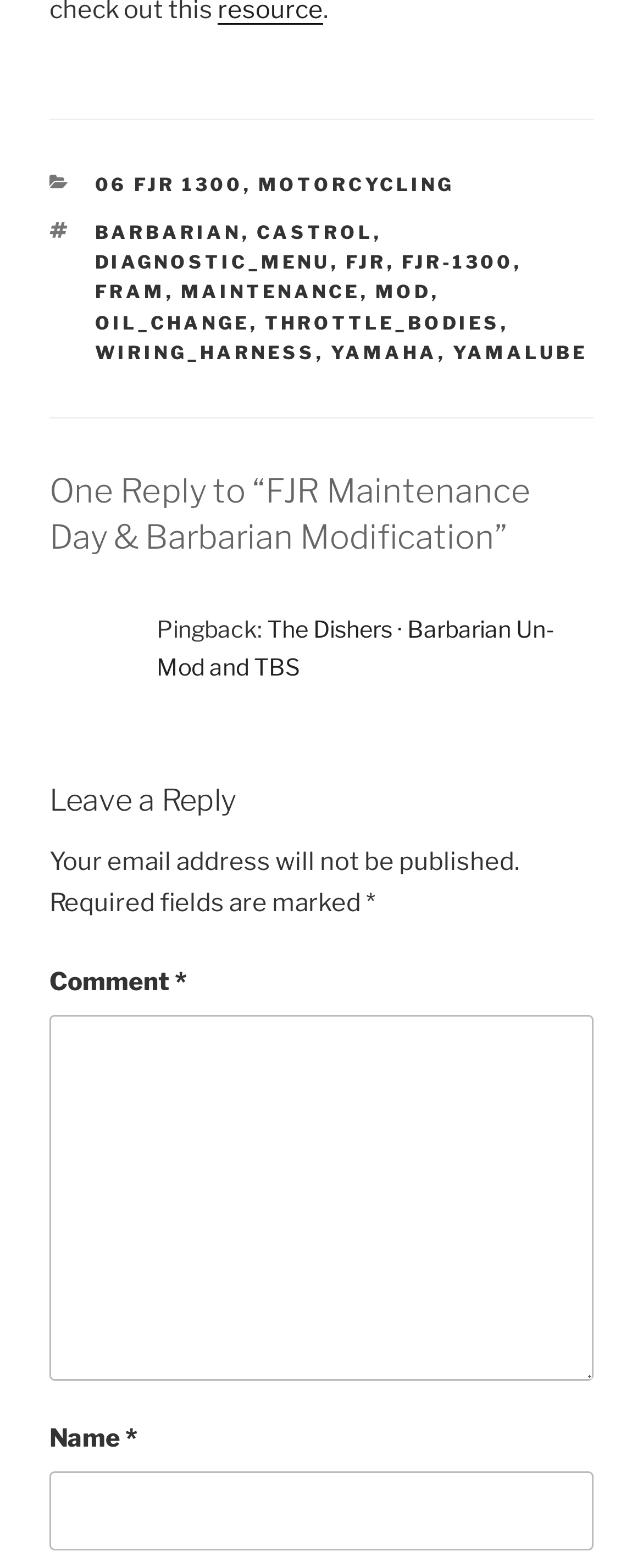What is the purpose of the textbox at the bottom?
Based on the image, answer the question in a detailed manner.

The textbox at the bottom of the webpage is labeled as 'Comment *', which suggests that it is required to leave a comment. The presence of this textbox and the surrounding text, such as 'Leave a Reply', indicates that the purpose of this textbox is to allow users to leave a comment on the article.